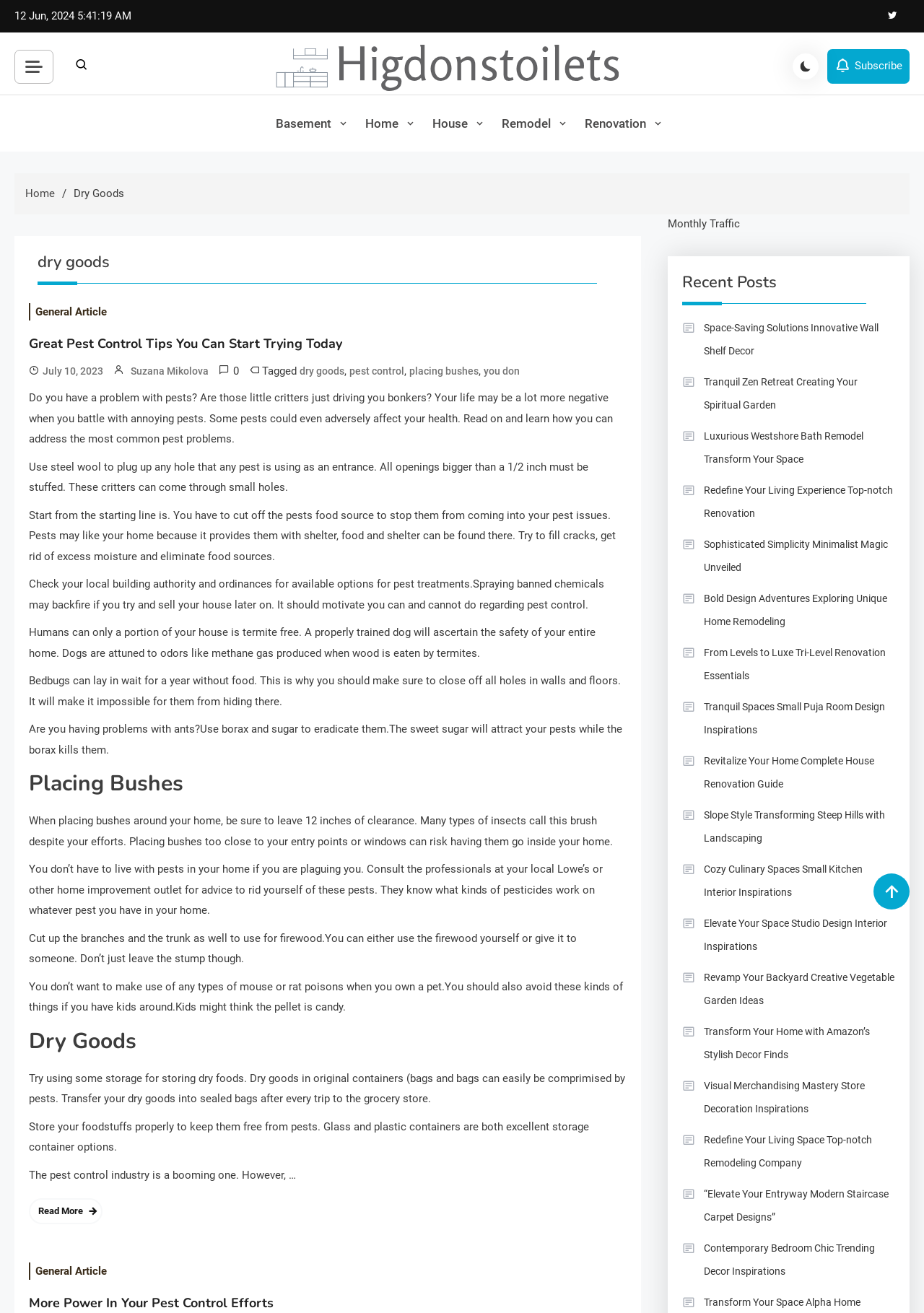What is the purpose of the 'Monthly Traffic' section?
Please answer the question with a detailed and comprehensive explanation.

The 'Monthly Traffic' section, located in the region [0.723, 0.165, 0.801, 0.175], appears to display information about the website's traffic, but the exact purpose is not explicitly stated.